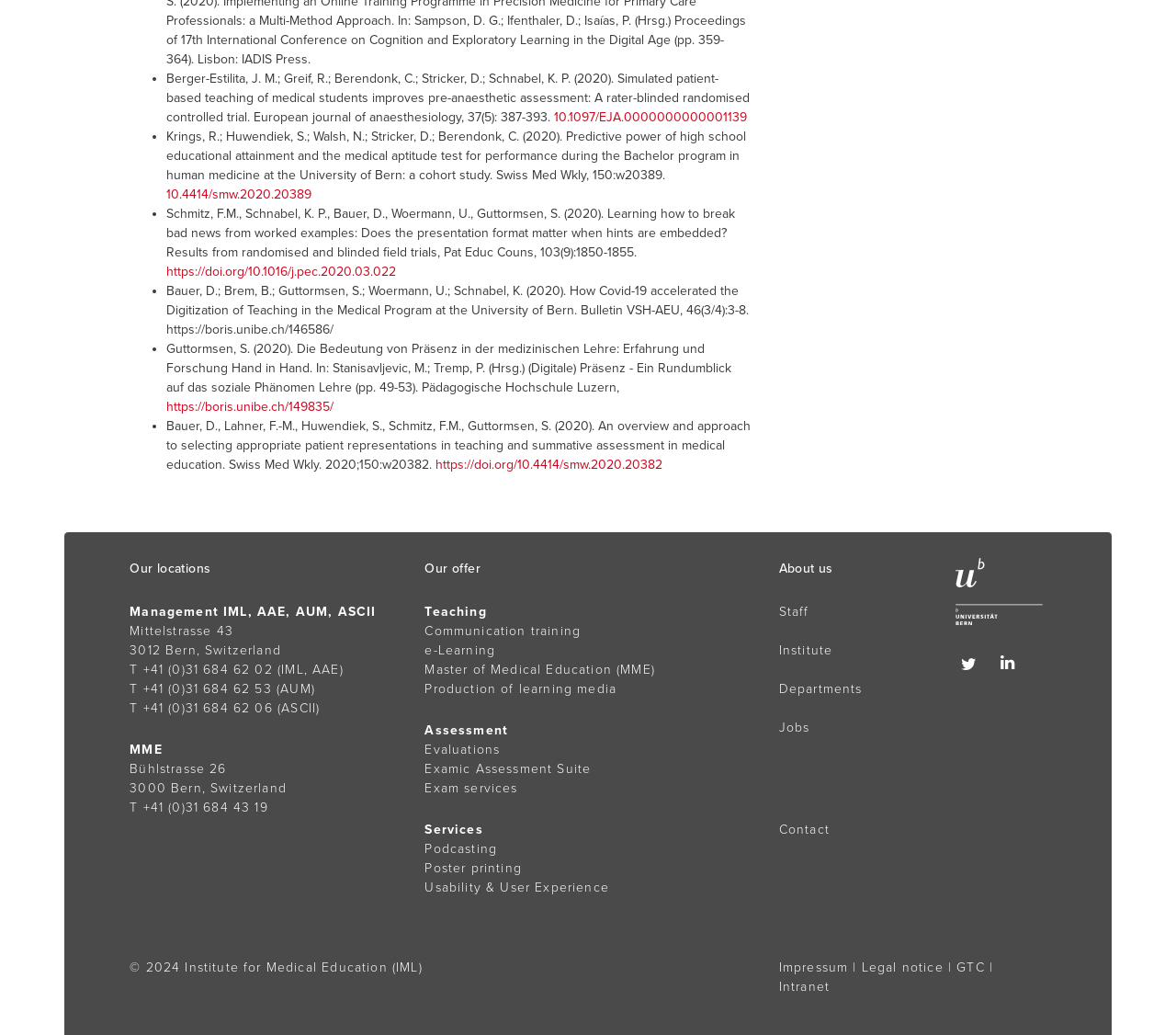Find the bounding box coordinates of the element to click in order to complete this instruction: "Click on the link to the European journal of anaesthesiology". The bounding box coordinates must be four float numbers between 0 and 1, denoted as [left, top, right, bottom].

[0.471, 0.106, 0.635, 0.121]